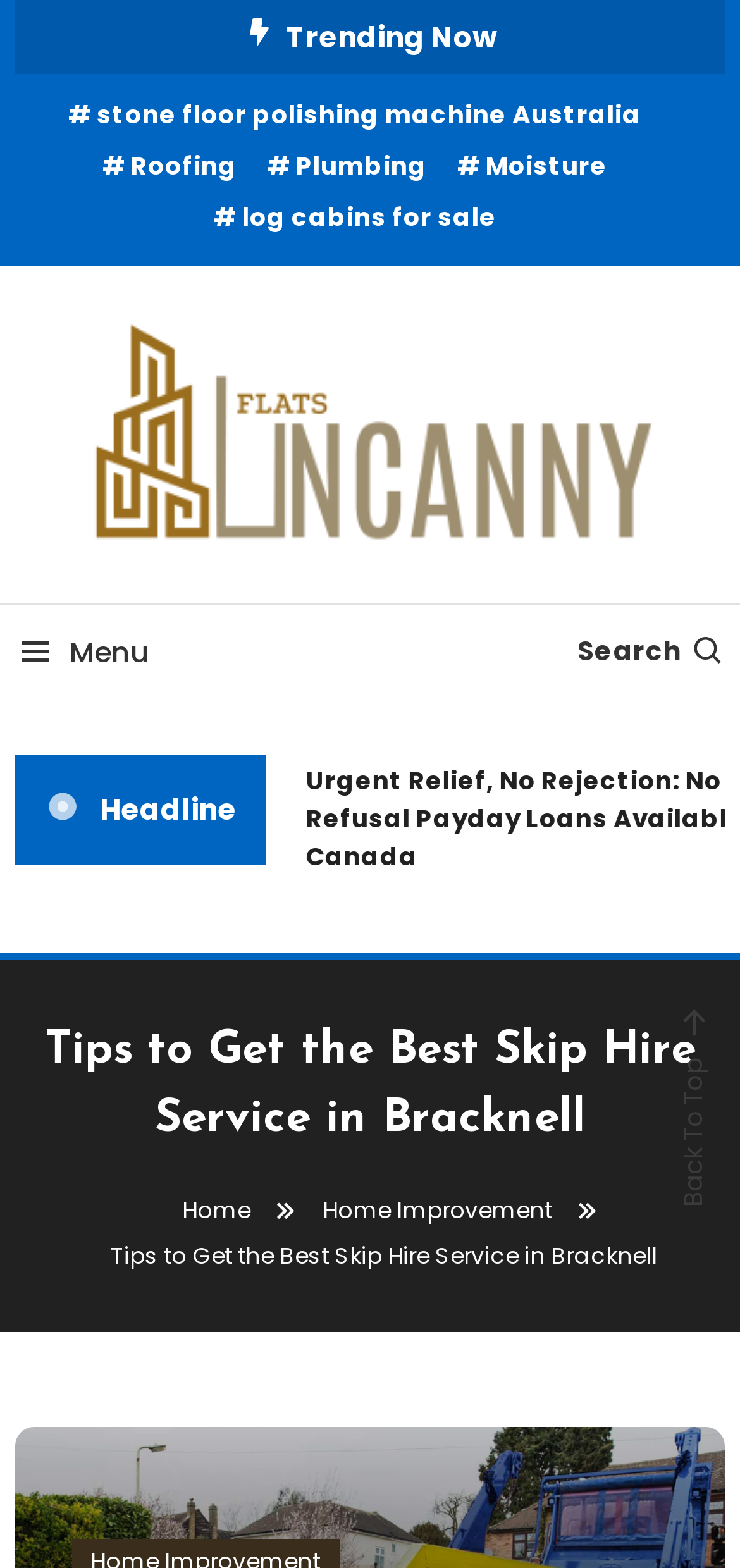Provide the bounding box coordinates of the HTML element described as: "stone floor polishing machine Australia". The bounding box coordinates should be four float numbers between 0 and 1, i.e., [left, top, right, bottom].

[0.092, 0.059, 0.867, 0.088]